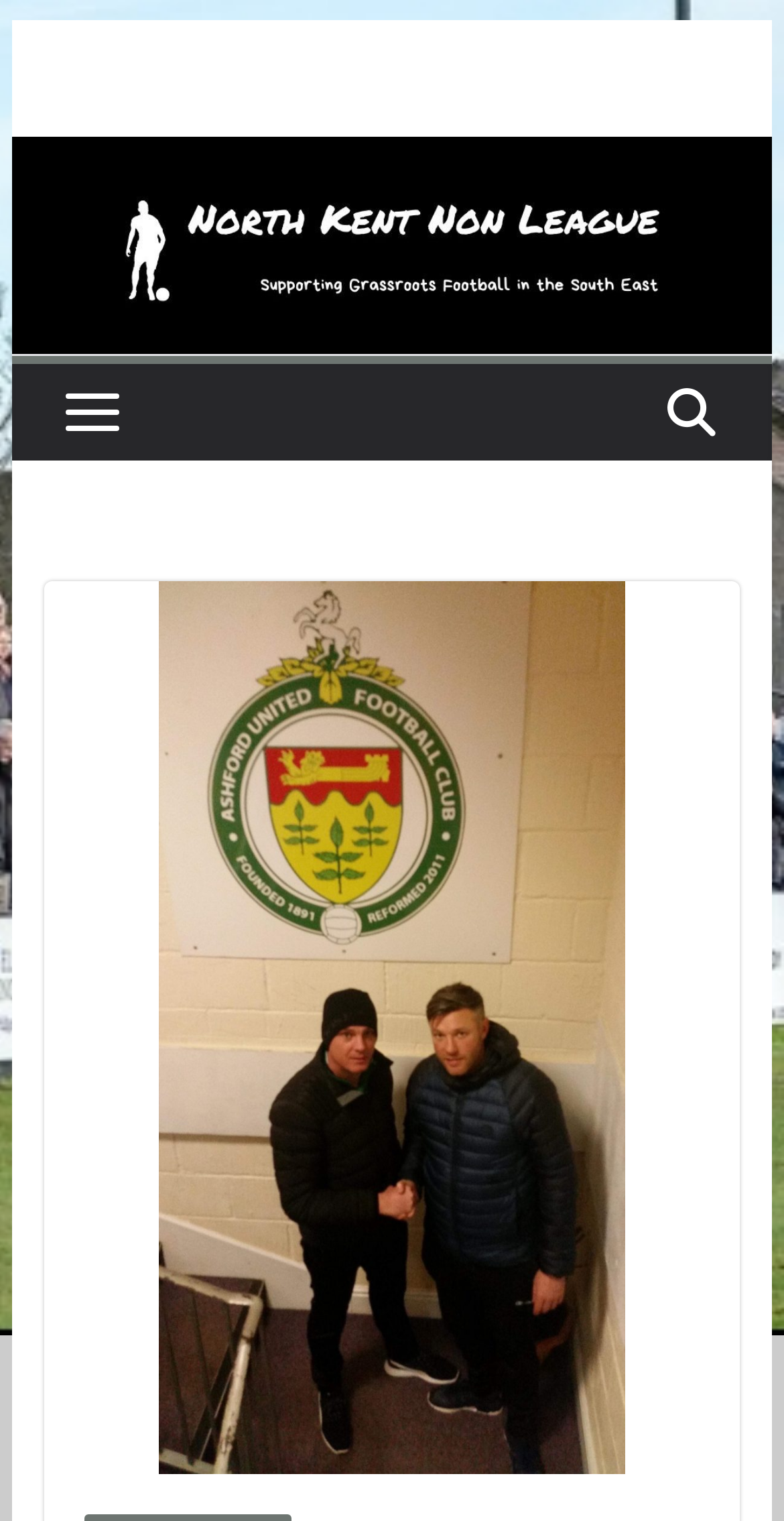Generate the text content of the main heading of the webpage.

Gary Alexander to take control at Ashford United